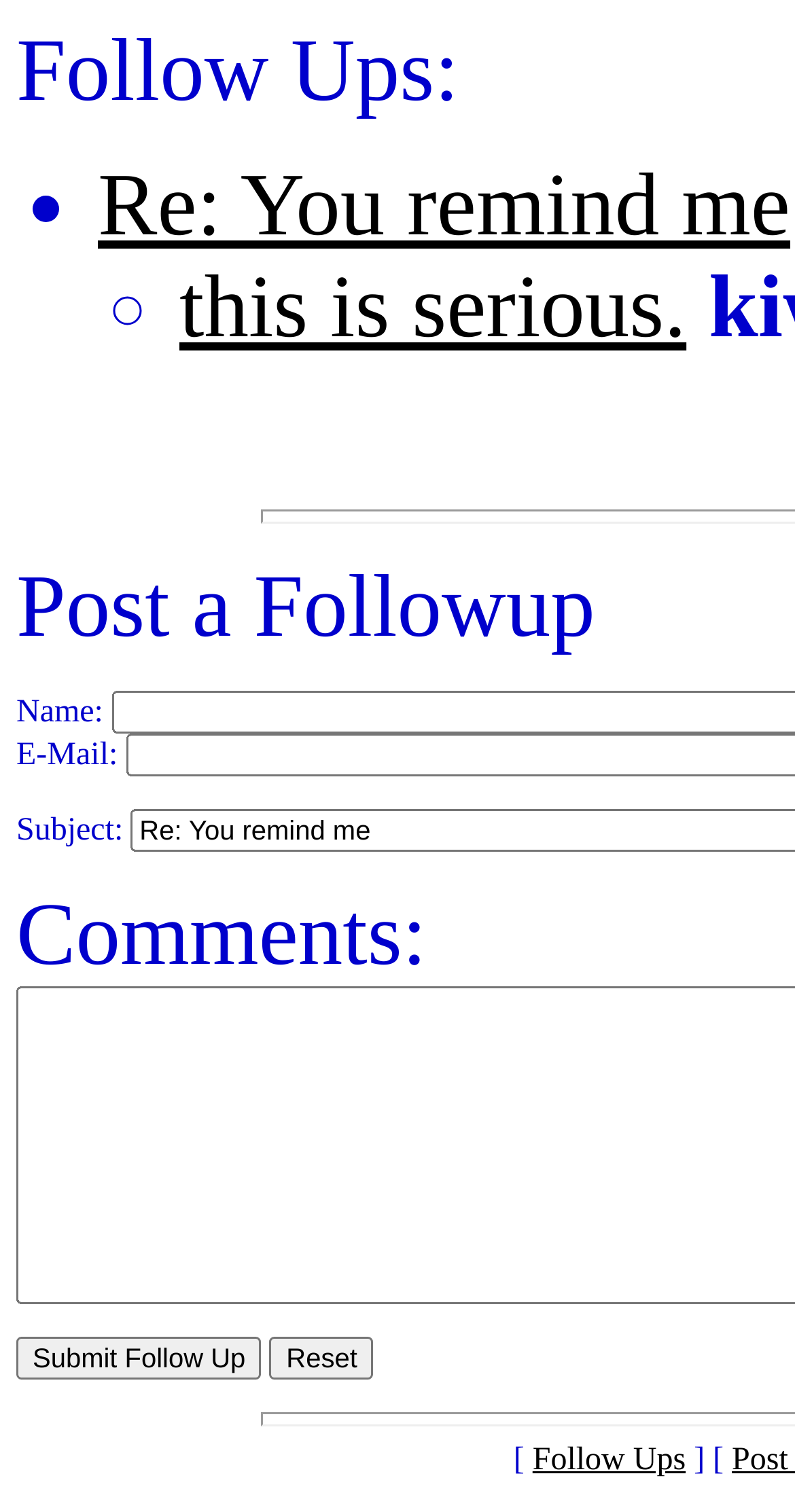Given the webpage screenshot and the description, determine the bounding box coordinates (top-left x, top-left y, bottom-right x, bottom-right y) that define the location of the UI element matching this description: Follow Ups

[0.67, 0.955, 0.862, 0.978]